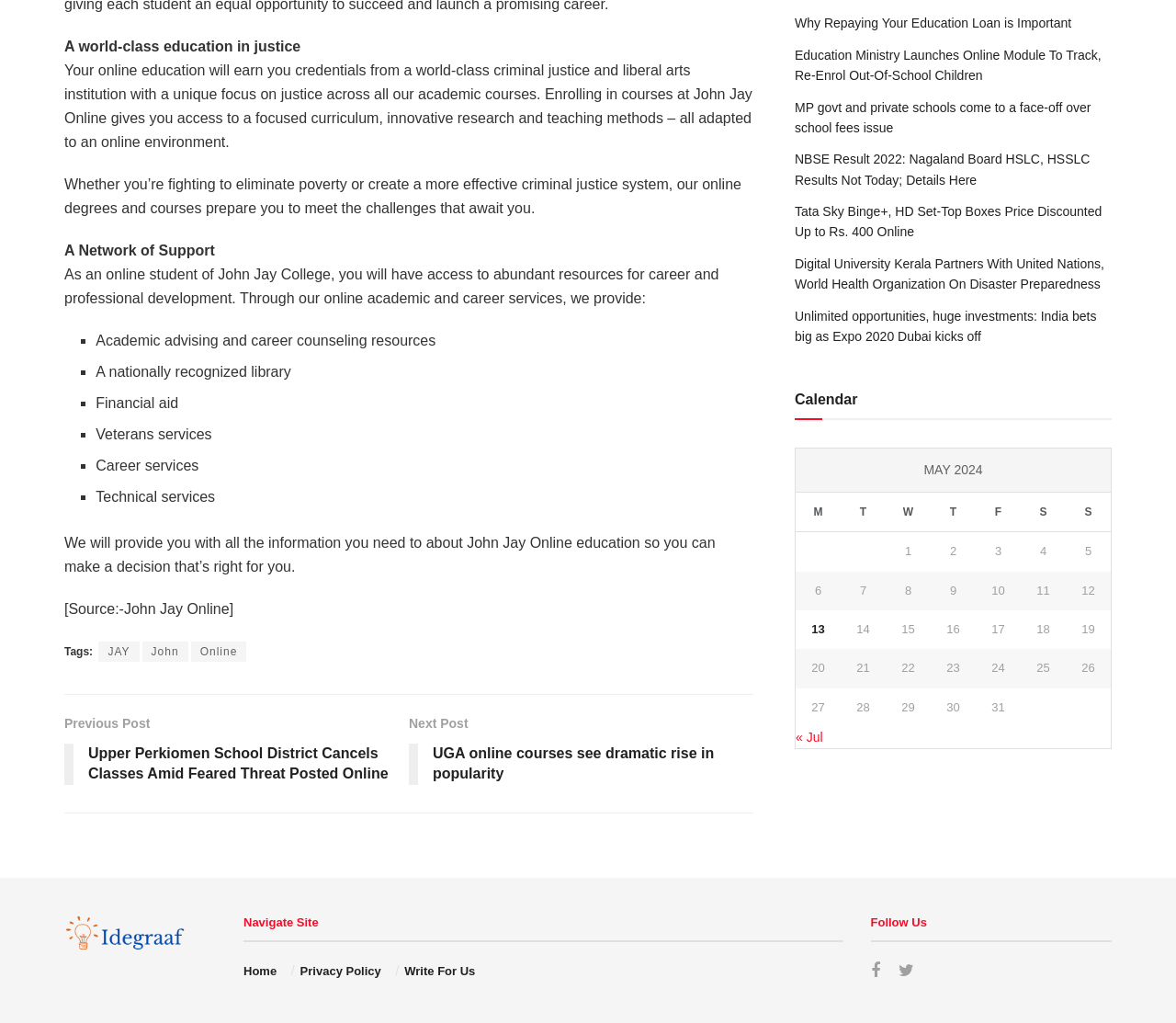Extract the bounding box for the UI element that matches this description: "About Me".

None